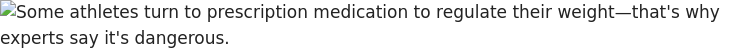Please provide a one-word or short phrase answer to the question:
Who should athletes consult before making decisions about using prescription drugs?

Healthcare professionals